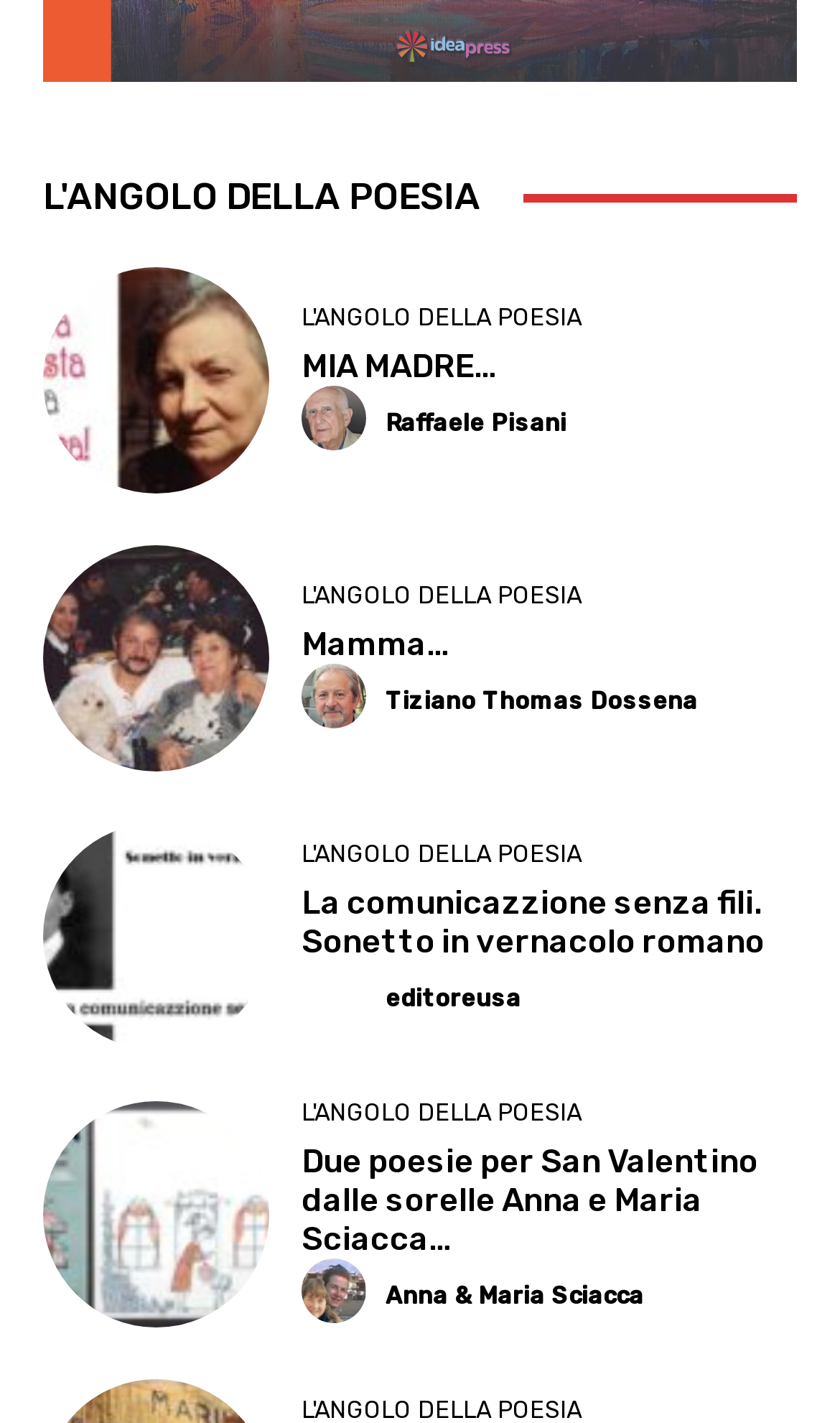What is the last poem title on this page?
Utilize the information in the image to give a detailed answer to the question.

I scrolled down to the bottom of the page and found the last poem title, which is 'Due poesie per San Valentino dalle sorelle Anna e Maria Sciacca…'.